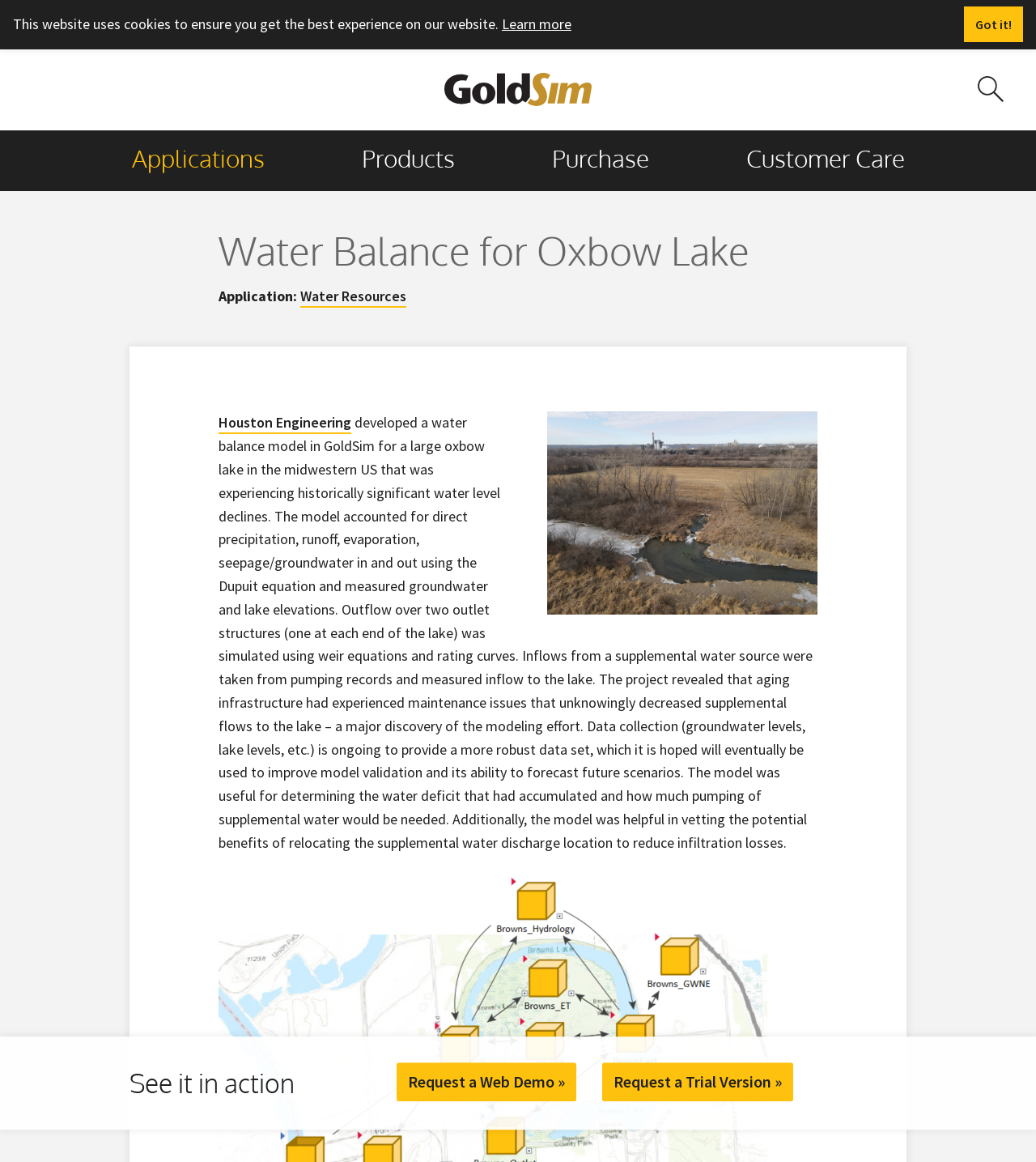Can you find the bounding box coordinates of the area I should click to execute the following instruction: "Explore Applications"?

[0.114, 0.119, 0.268, 0.152]